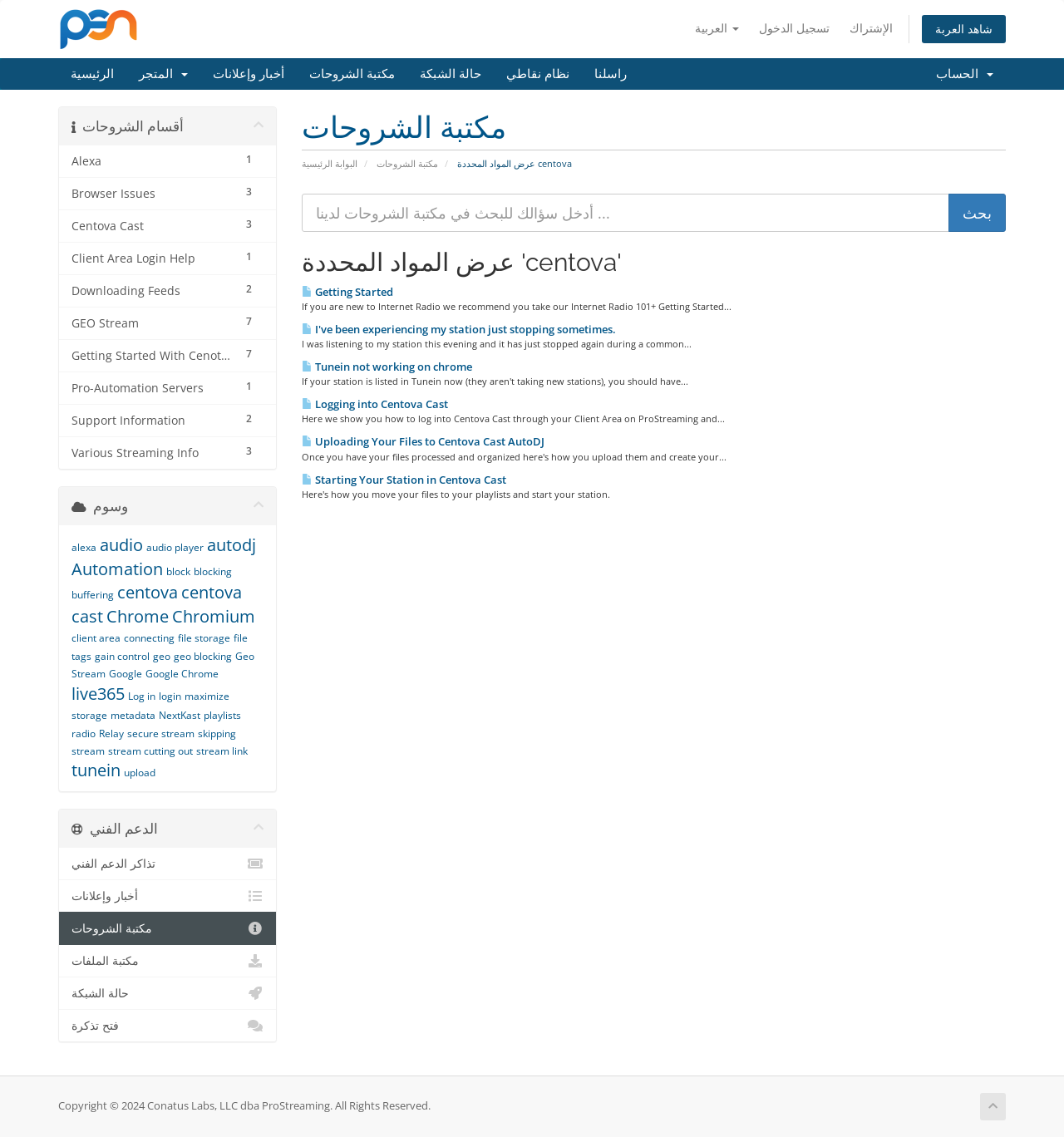Provide the bounding box coordinates of the HTML element described by the text: "file storage".

[0.167, 0.555, 0.216, 0.567]